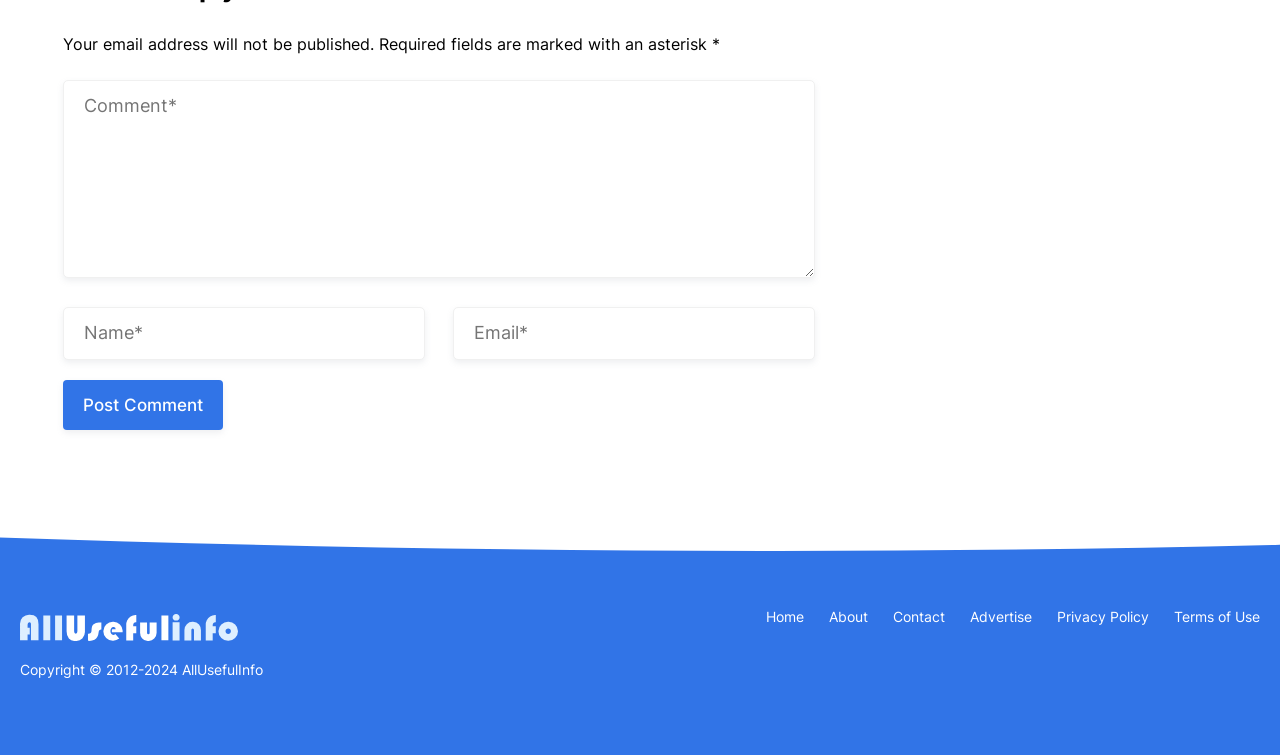Please locate the bounding box coordinates of the element that should be clicked to achieve the given instruction: "Follow on facebook".

[0.703, 0.868, 0.727, 0.908]